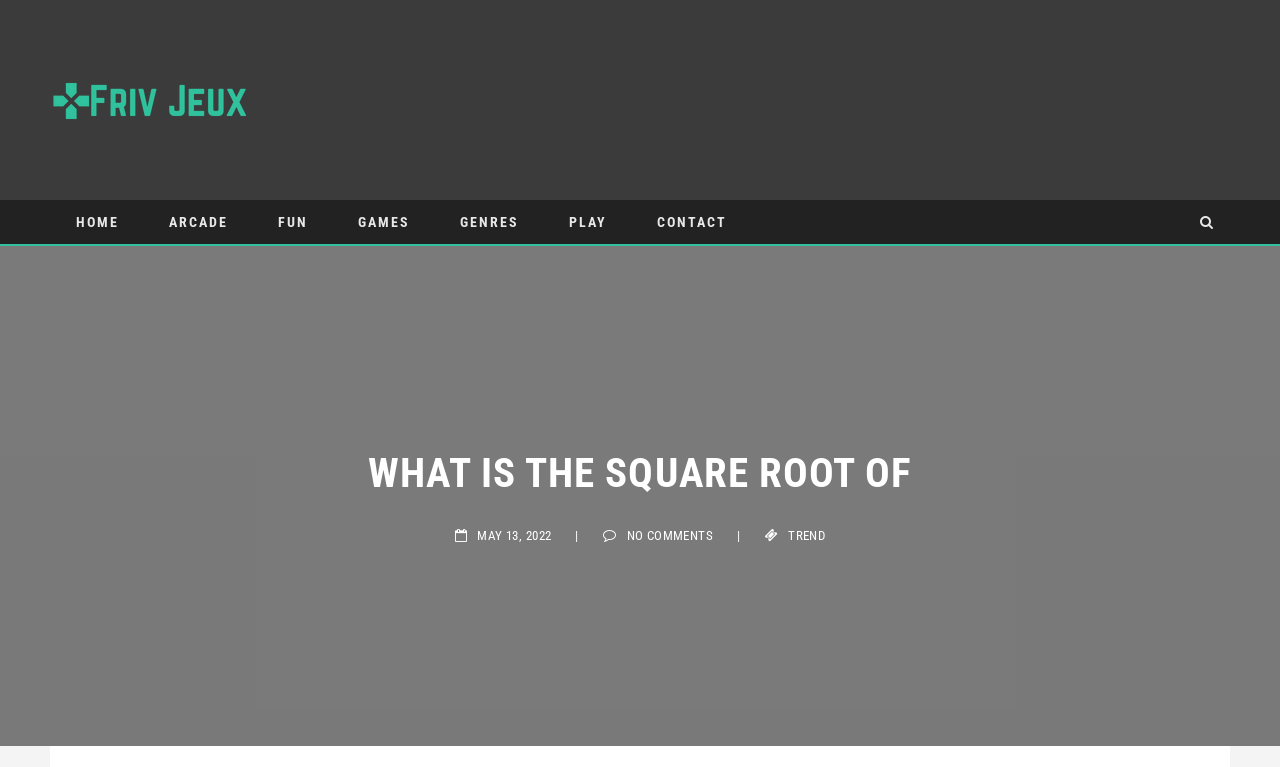Bounding box coordinates are specified in the format (top-left x, top-left y, bottom-right x, bottom-right y). All values are floating point numbers bounded between 0 and 1. Please provide the bounding box coordinate of the region this sentence describes: Contact

[0.494, 0.261, 0.588, 0.318]